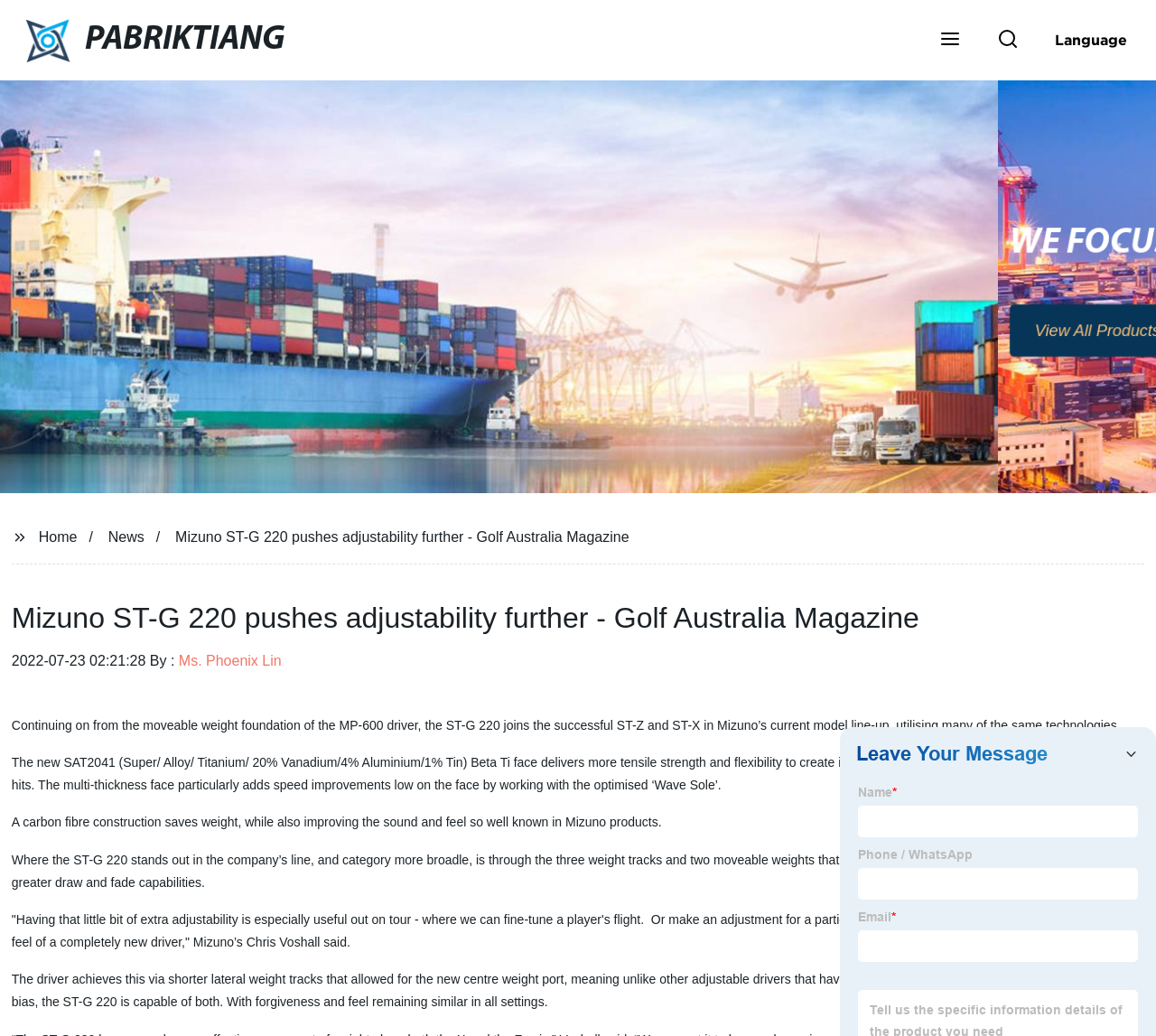What is the name of the golf driver?
Answer the question with as much detail as you can, using the image as a reference.

I found the answer by looking at the title of the webpage, which is 'Mizuno ST-G 220 pushes adjustability further - Golf Australia Magazine'. This title suggests that the webpage is about a specific golf driver, and the name of the driver is Mizuno ST-G 220.